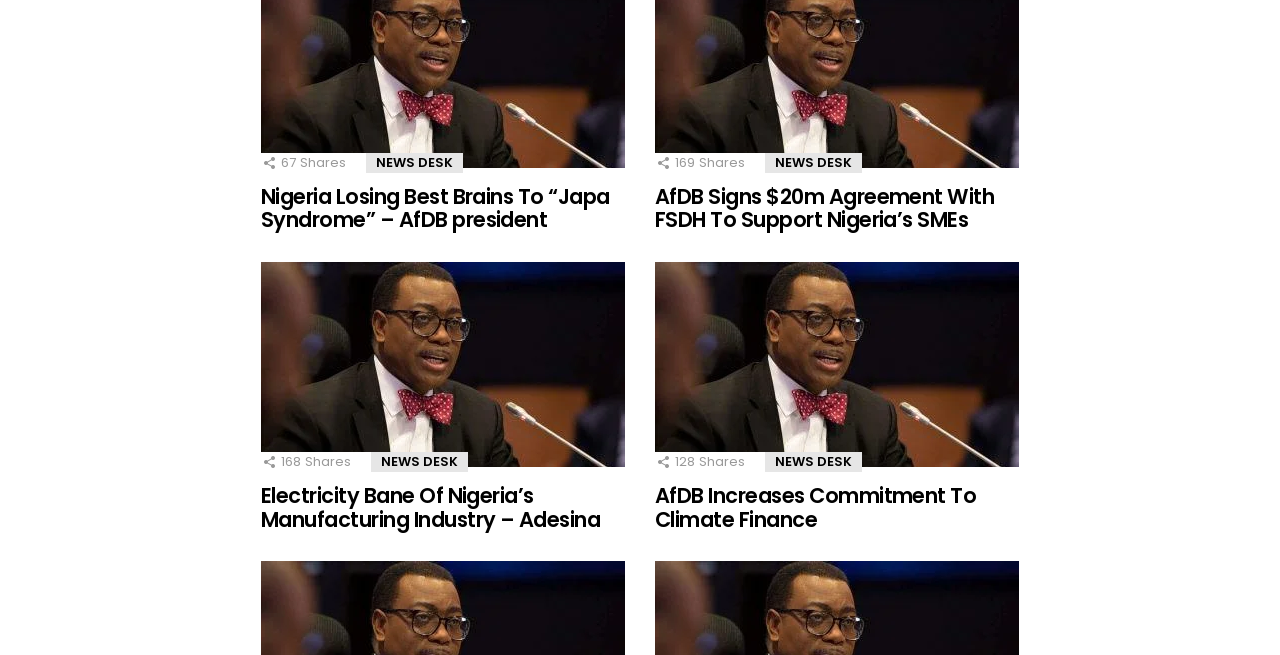How many shares does the second article have?
Using the information from the image, provide a comprehensive answer to the question.

The second article has a 'Shares' label with the number '169' next to it, indicating that it has 169 shares.